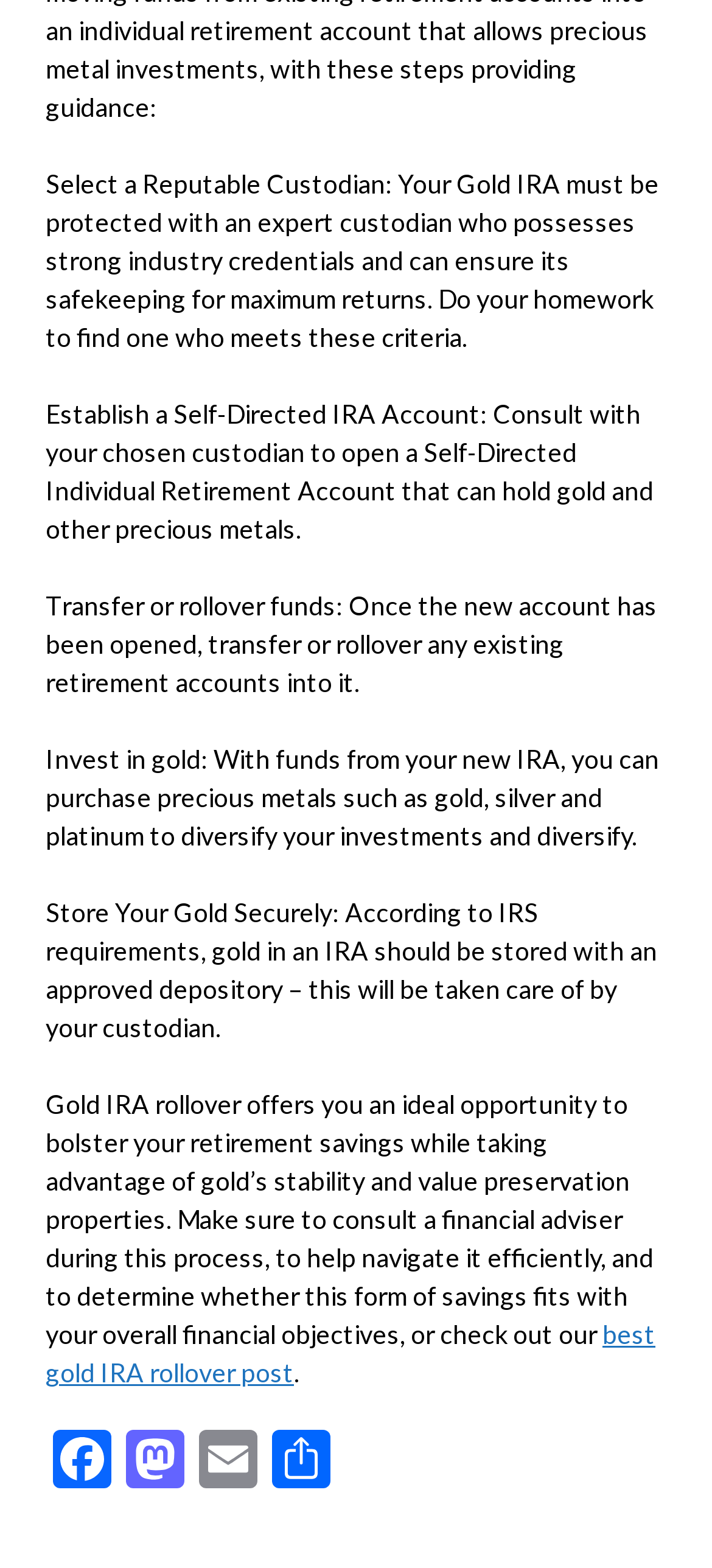Based on the image, please elaborate on the answer to the following question:
What is recommended to consult during the Gold IRA setup process?

It is recommended to consult a financial adviser during the Gold IRA setup process to help navigate it efficiently and determine whether this form of savings fits with one's overall financial objectives. This is mentioned in the sixth static text element on the webpage.